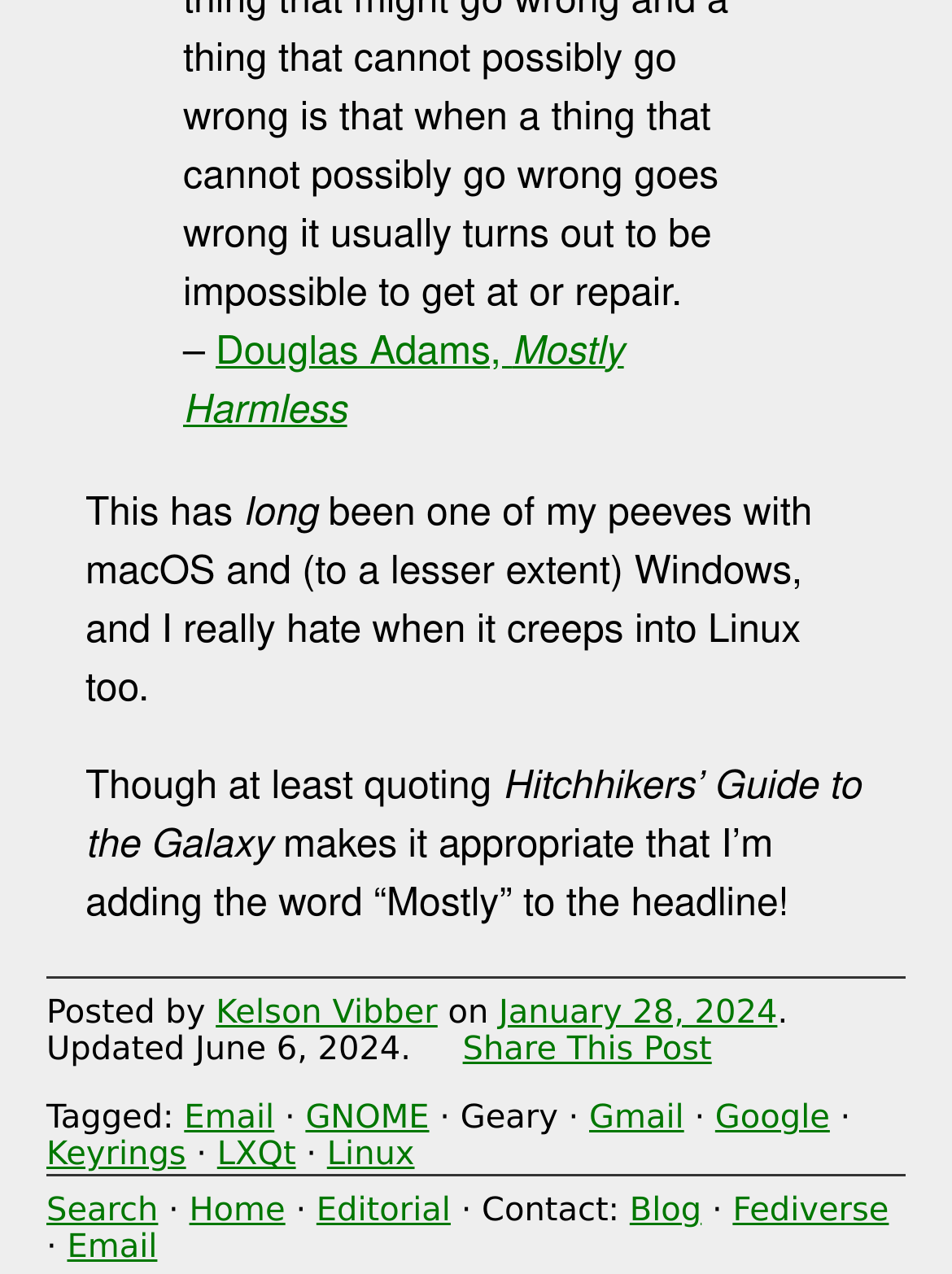Find the bounding box of the UI element described as: "Douglas Adams, Mostly Harmless". The bounding box coordinates should be given as four float values between 0 and 1, i.e., [left, top, right, bottom].

[0.192, 0.264, 0.655, 0.34]